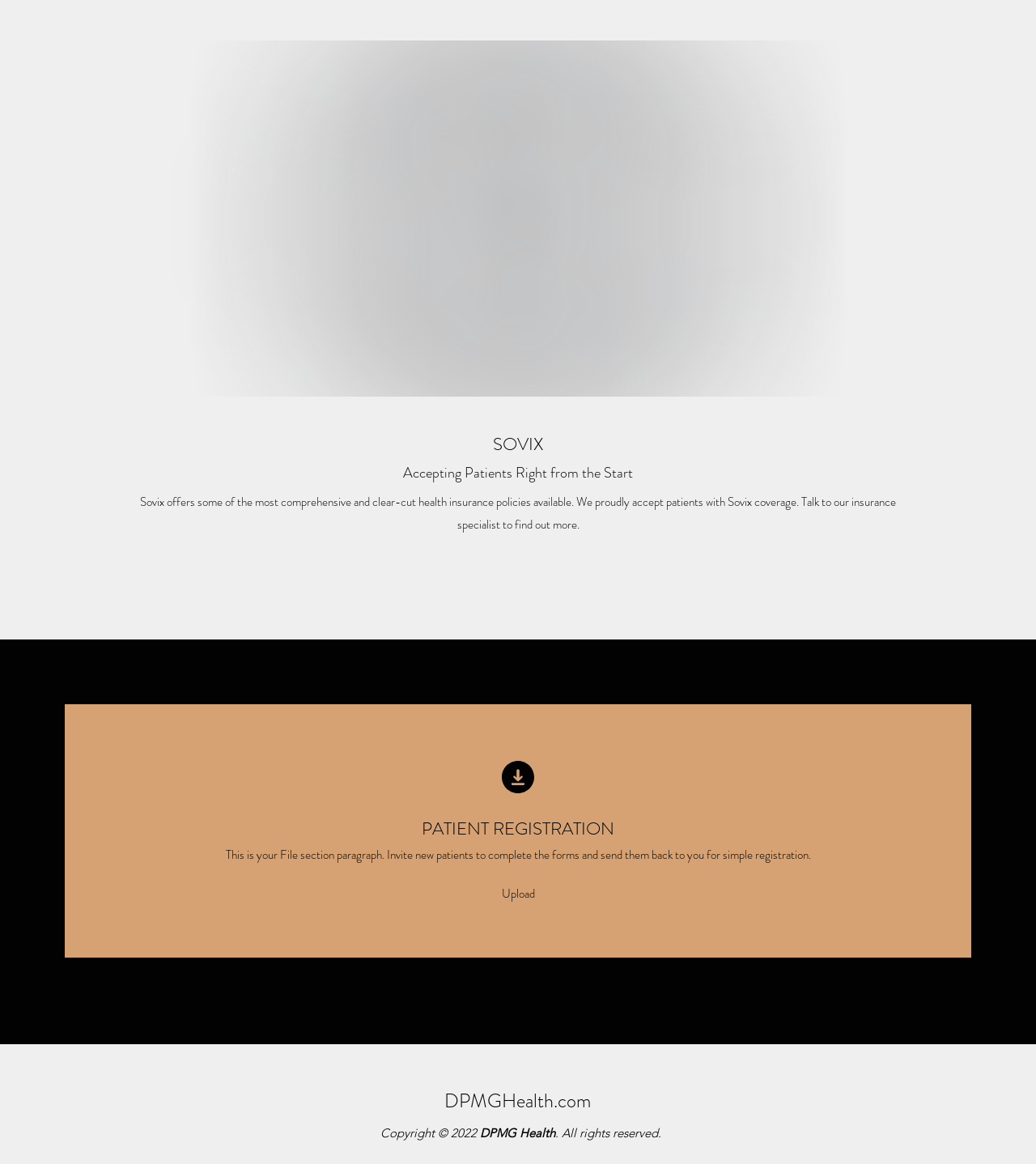Given the element description "Upload", identify the bounding box of the corresponding UI element.

[0.481, 0.757, 0.52, 0.778]